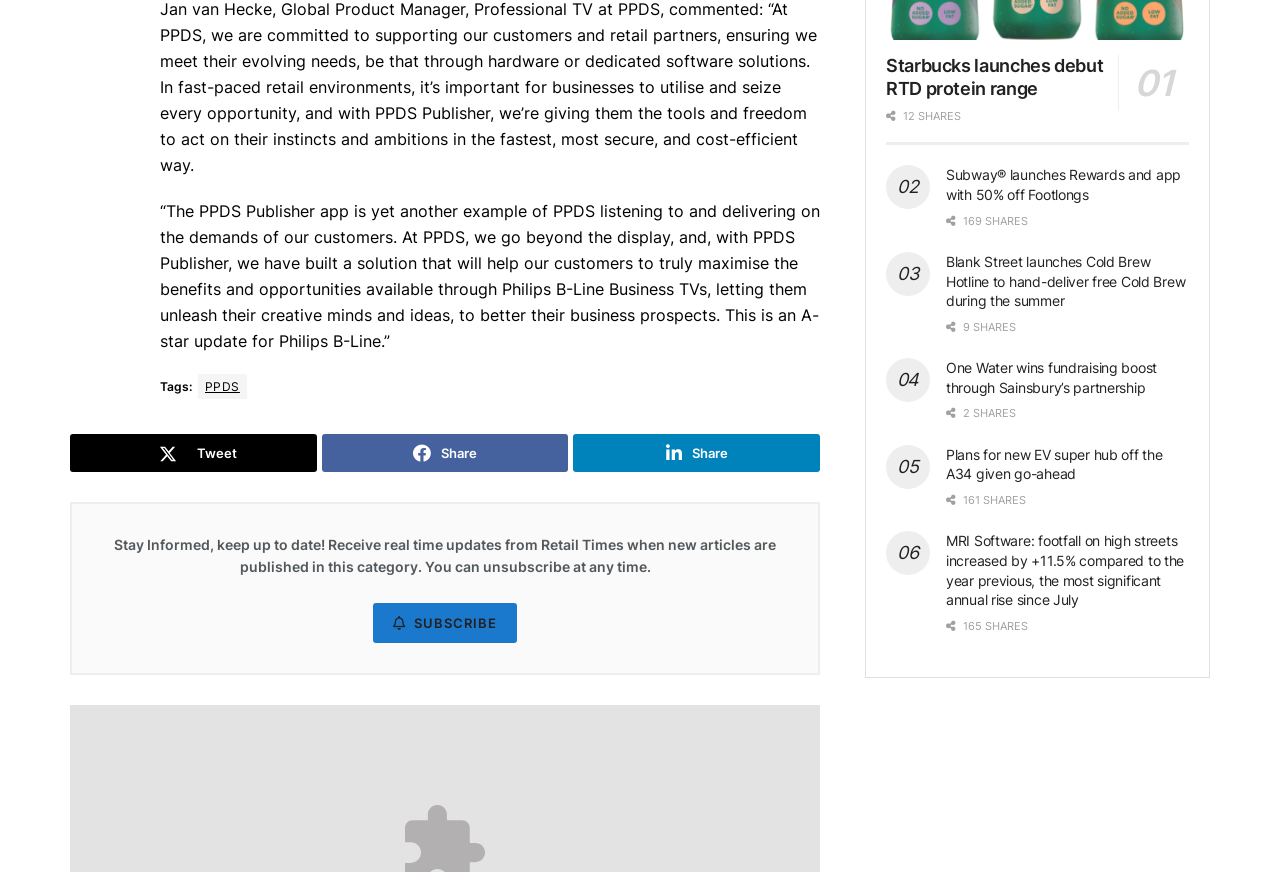Provide a brief response to the question below using a single word or phrase: 
What is the company mentioned in the first paragraph?

PPDS